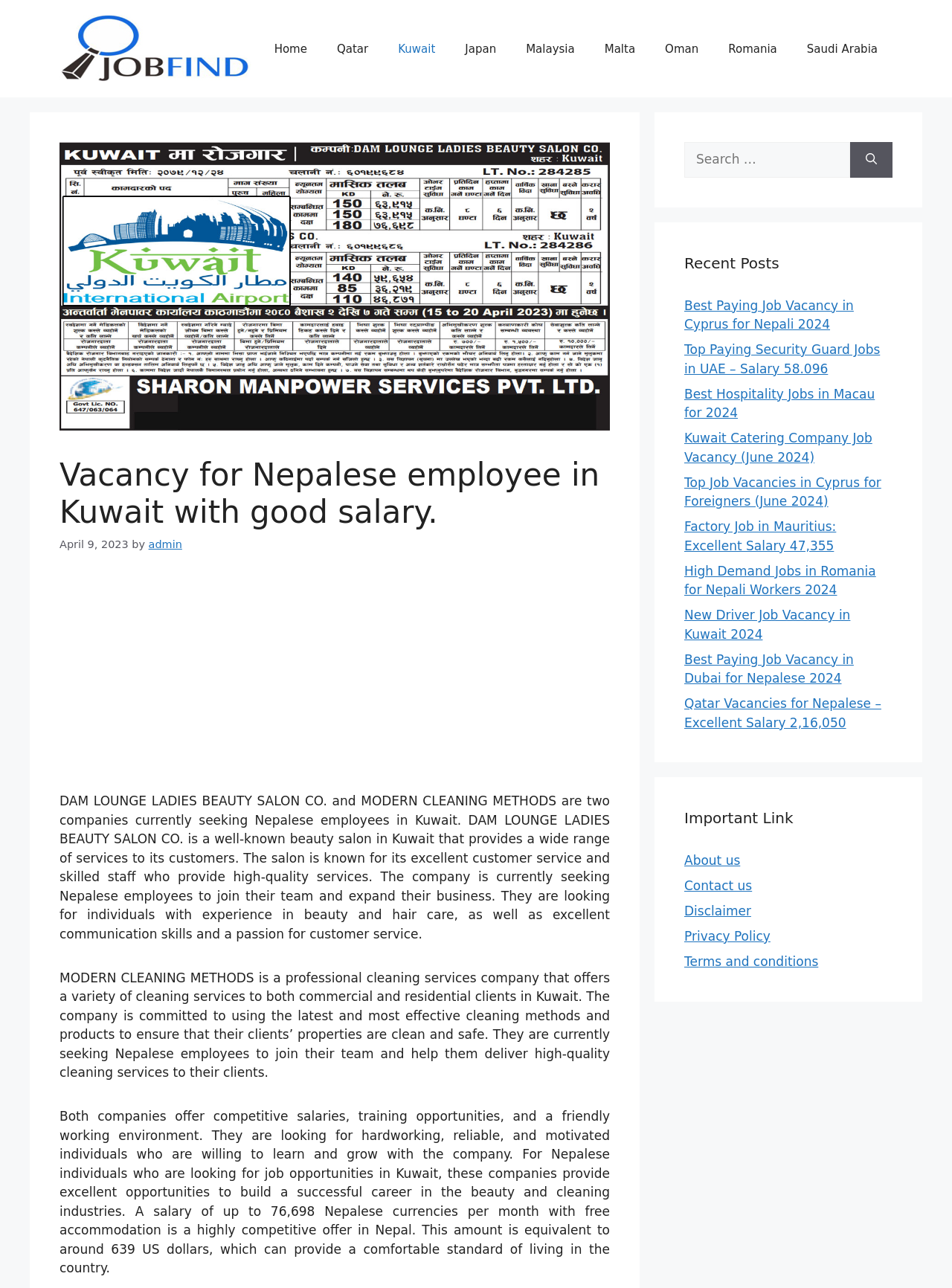Provide a one-word or short-phrase answer to the question:
What type of services does MODERN CLEANING METHODS offer?

Cleaning services